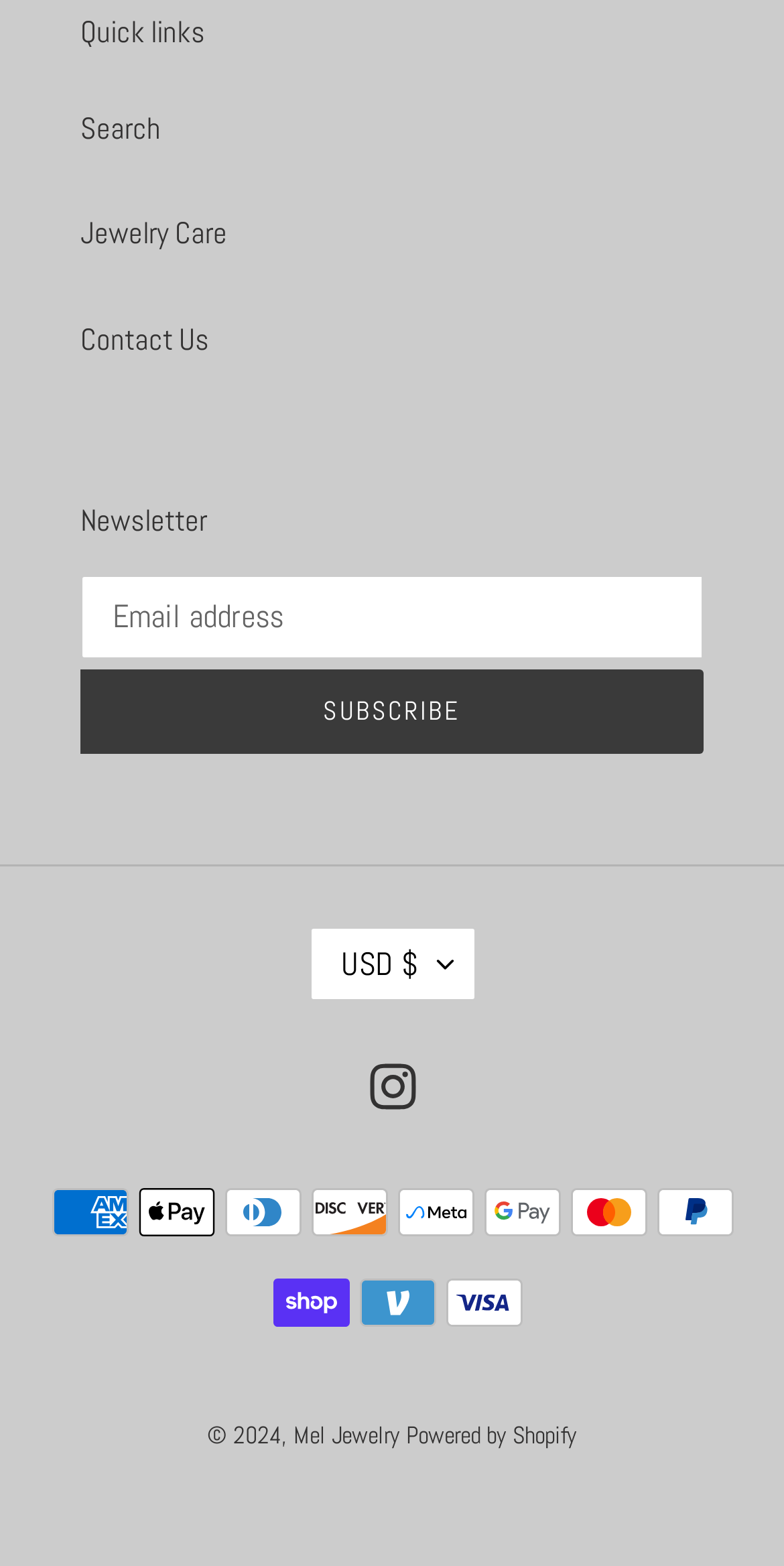Determine the bounding box coordinates of the clickable element to complete this instruction: "Search the website". Provide the coordinates in the format of four float numbers between 0 and 1, [left, top, right, bottom].

[0.103, 0.069, 0.205, 0.093]